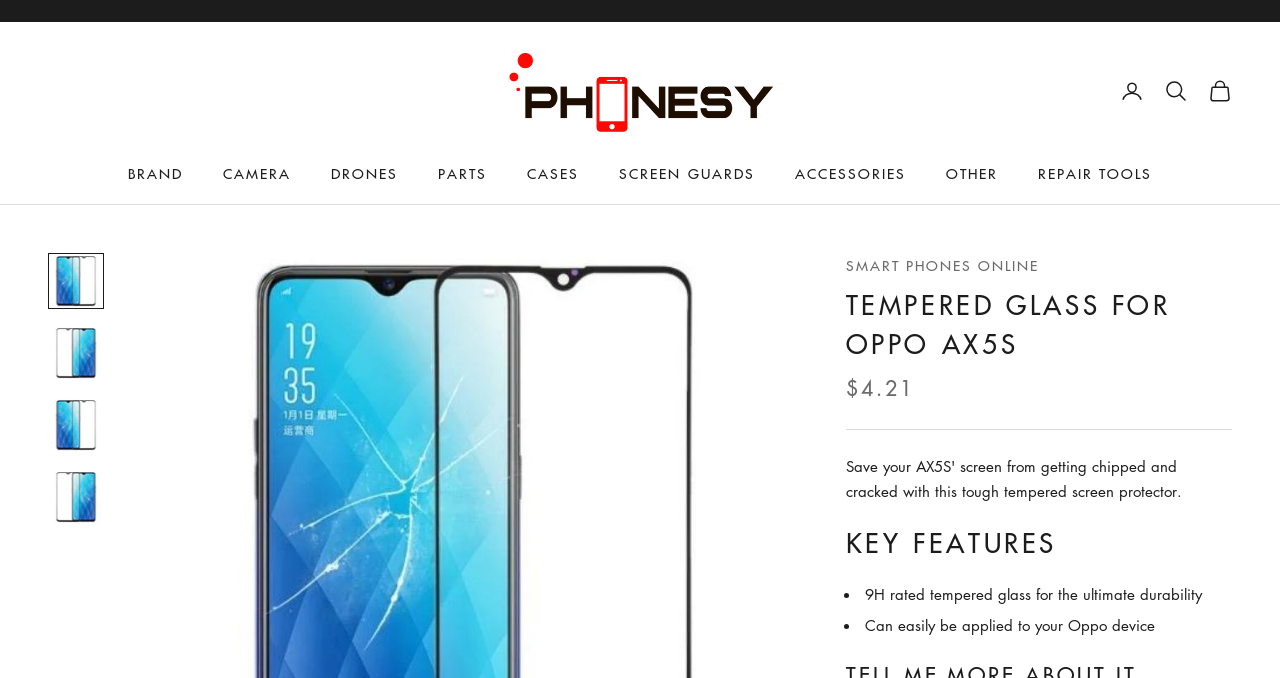Determine the bounding box coordinates of the region I should click to achieve the following instruction: "Click SMART PHONES ONLINE link". Ensure the bounding box coordinates are four float numbers between 0 and 1, i.e., [left, top, right, bottom].

[0.661, 0.375, 0.812, 0.405]